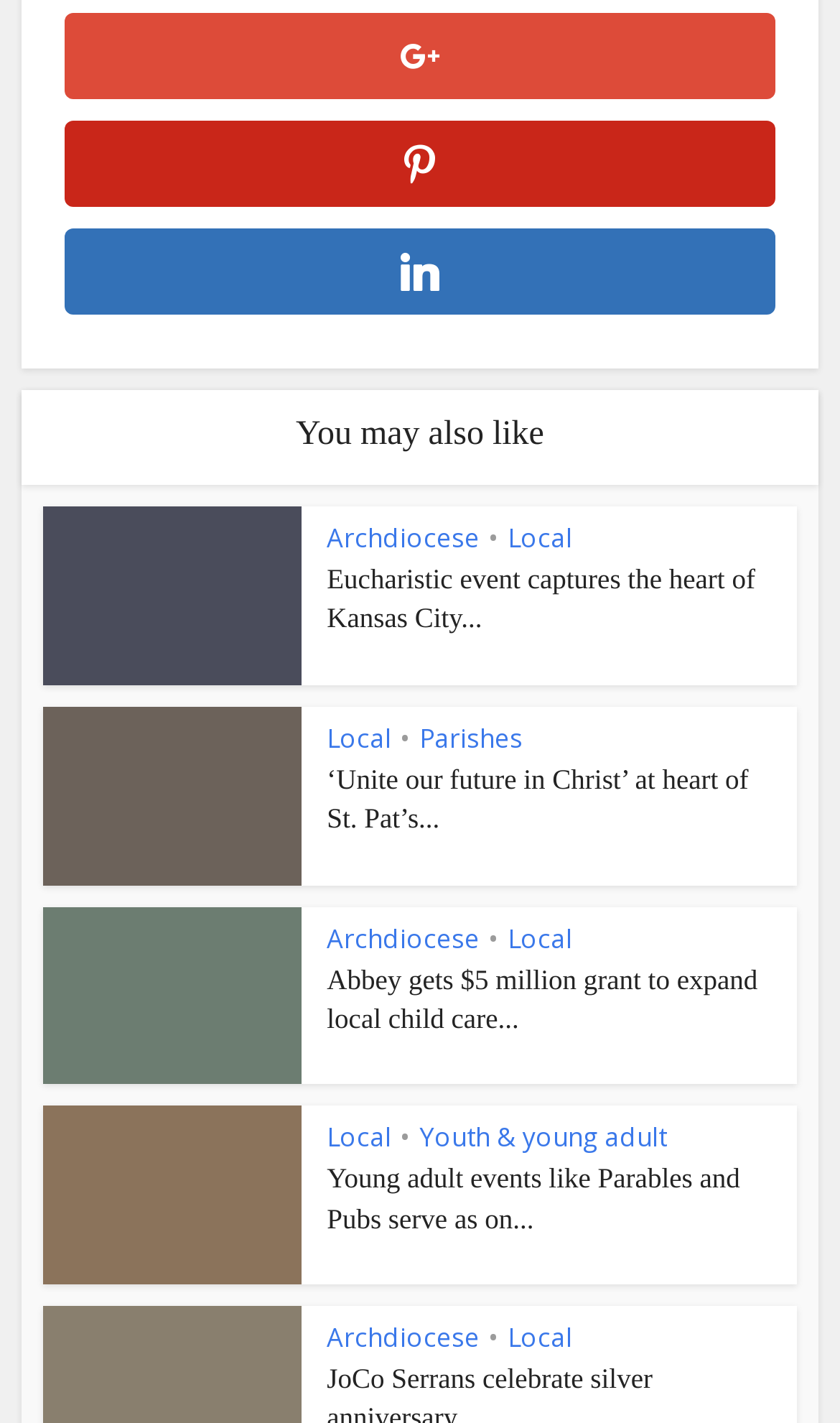What is the category of the first article?
Please look at the screenshot and answer in one word or a short phrase.

Archdiocese